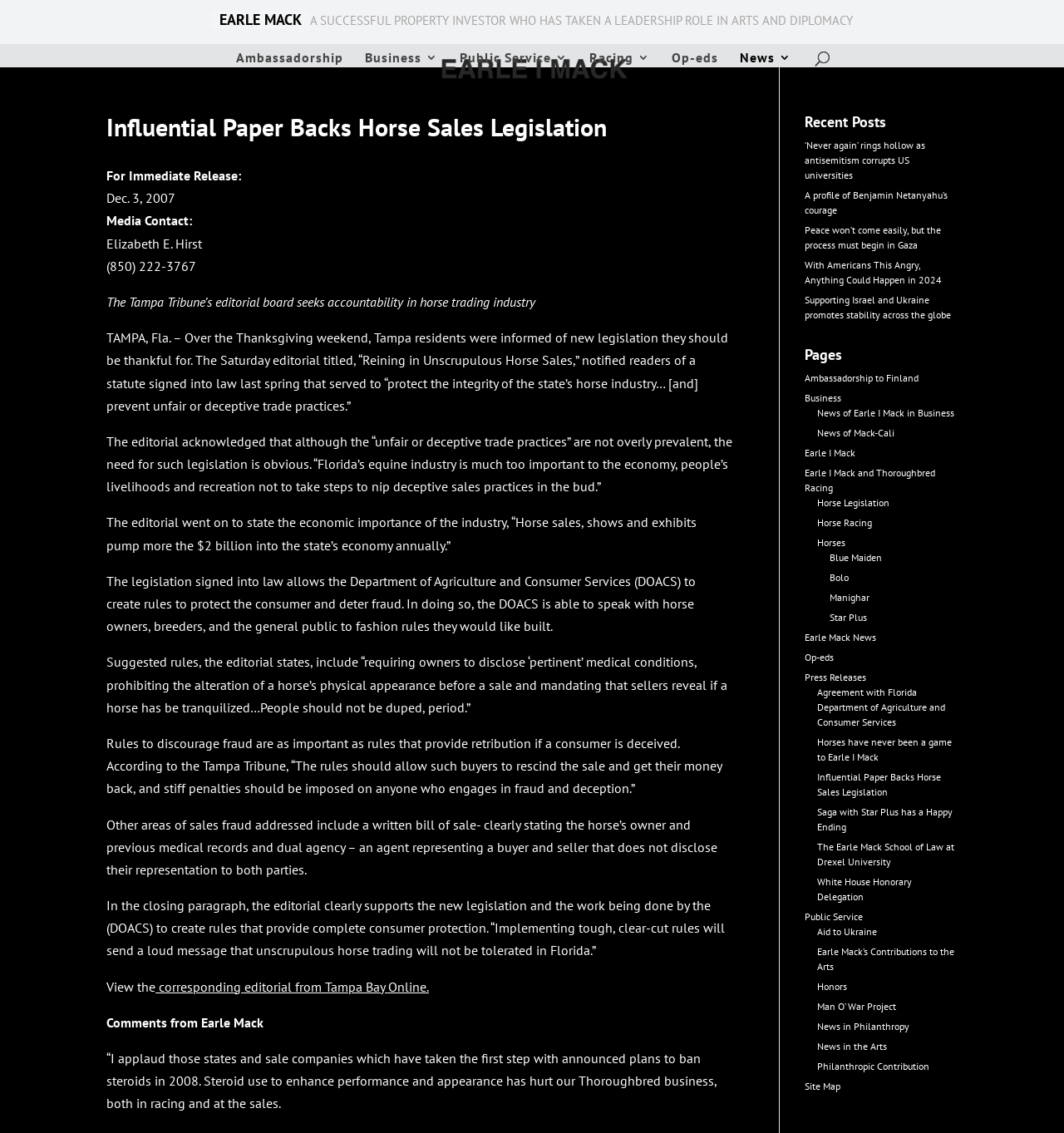Please find the bounding box coordinates of the element's region to be clicked to carry out this instruction: "Explore news about Earle I Mack".

[0.756, 0.557, 0.824, 0.568]